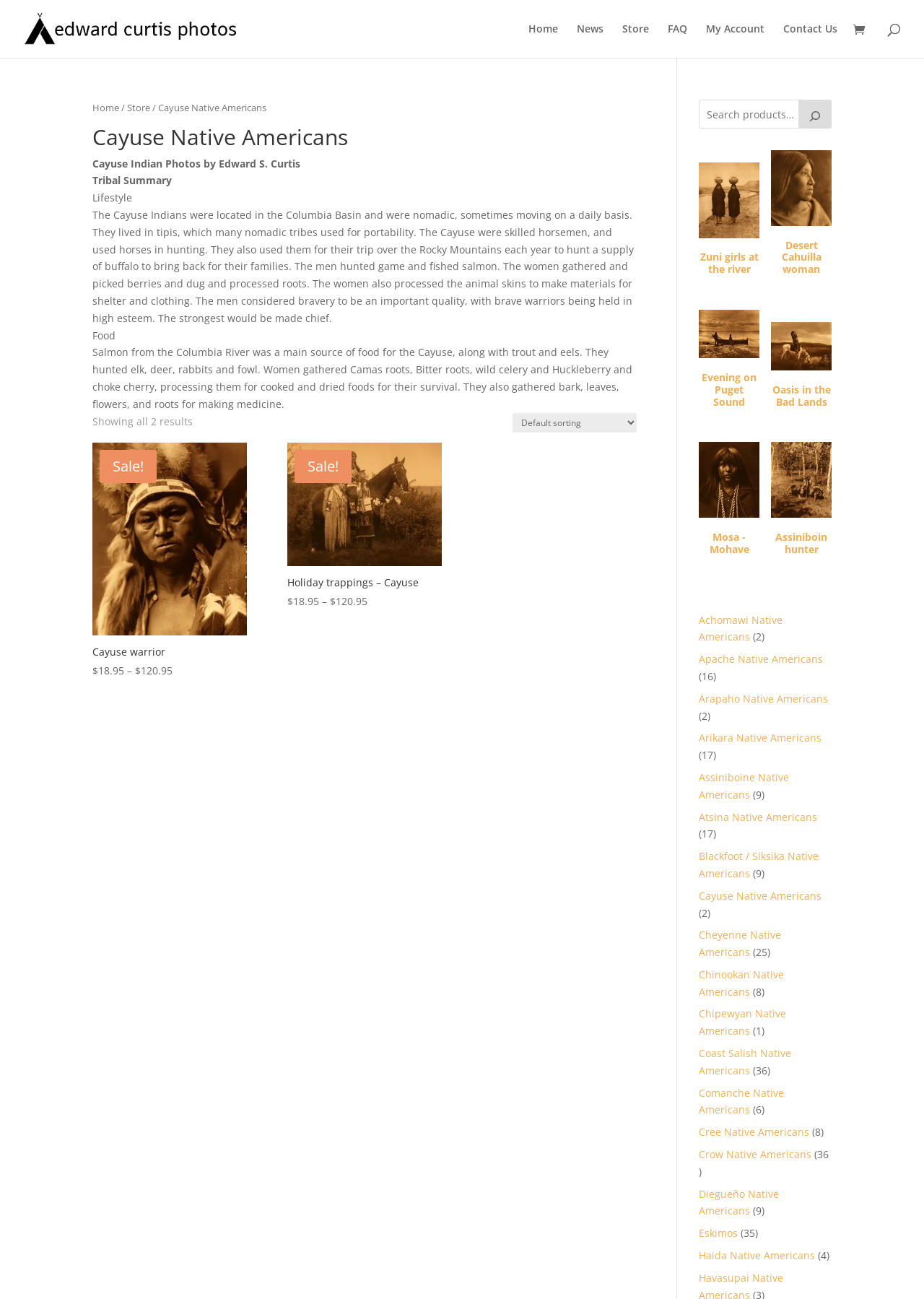Find the bounding box coordinates of the area that needs to be clicked in order to achieve the following instruction: "Select a shop order". The coordinates should be specified as four float numbers between 0 and 1, i.e., [left, top, right, bottom].

[0.555, 0.318, 0.689, 0.333]